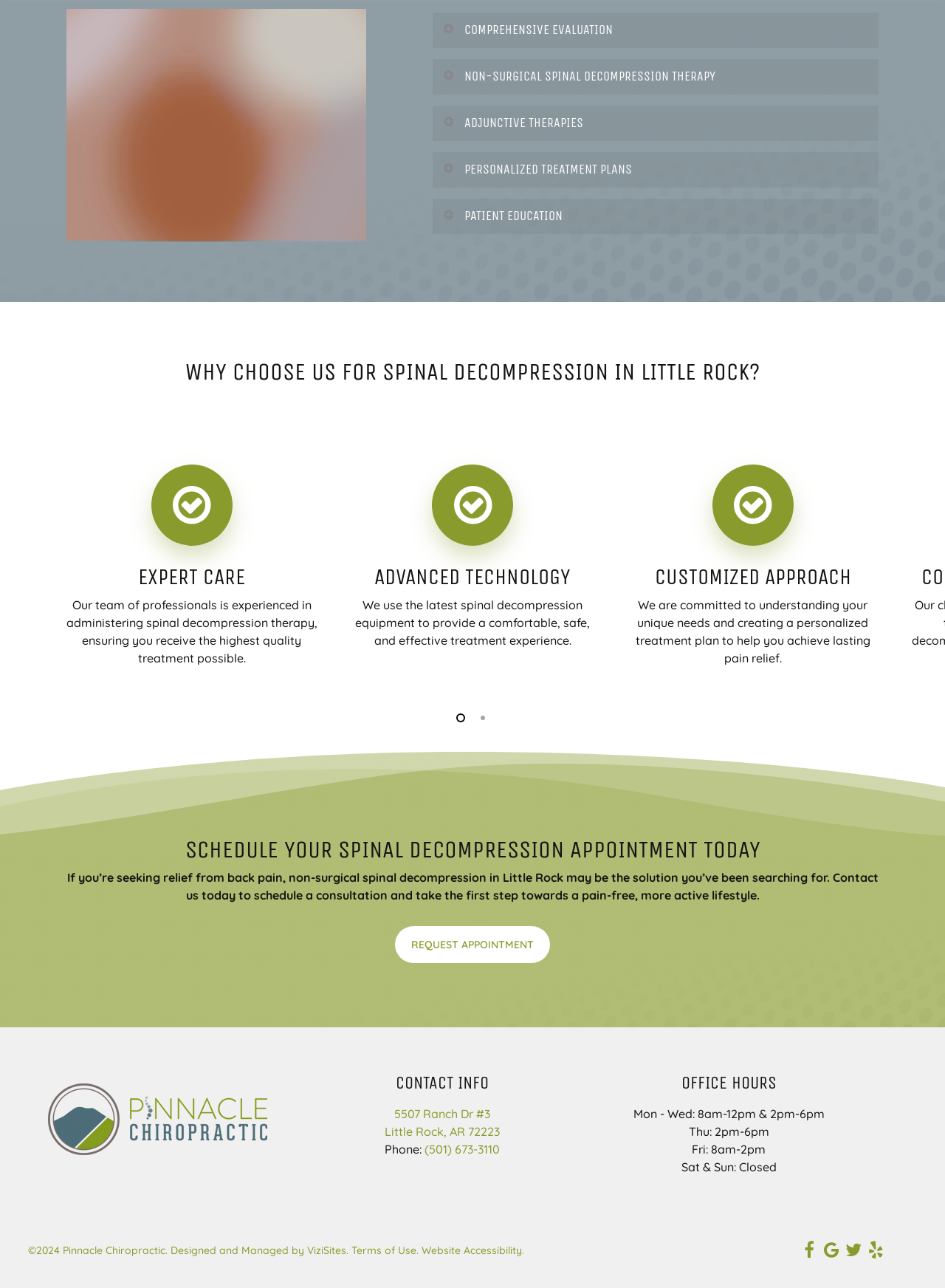Please provide a detailed answer to the question below by examining the image:
What is the importance of patient education in spinal decompression?

The webpage emphasizes the importance of patient education, stating that understanding one's condition and treatment options is essential to achieving long-term pain relief, and that the team is dedicated to providing patients with the information and support they need to make informed decisions about their spinal health.